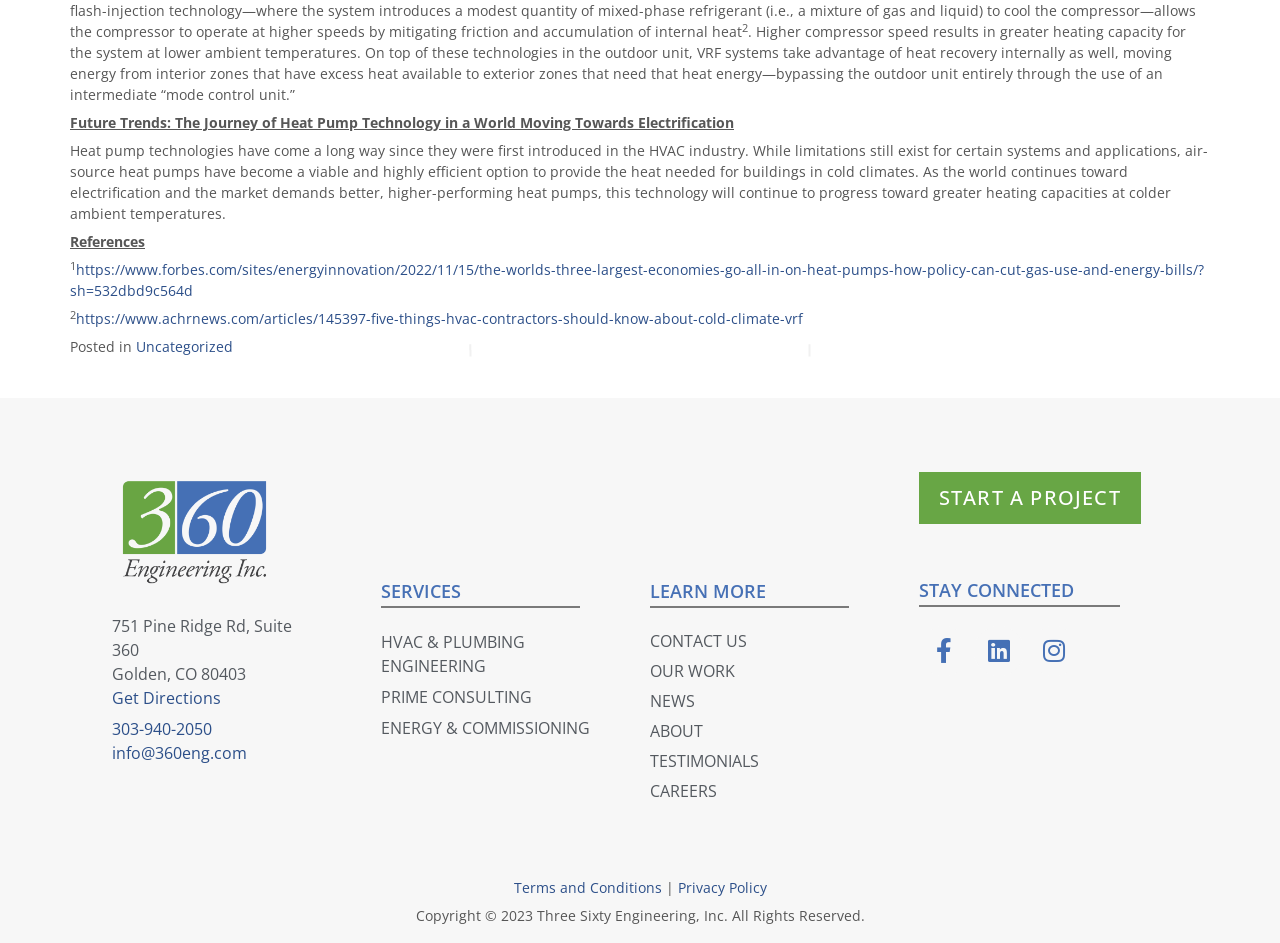Identify the bounding box coordinates of the area that should be clicked in order to complete the given instruction: "Visit the 'CONTACT US' page". The bounding box coordinates should be four float numbers between 0 and 1, i.e., [left, top, right, bottom].

[0.492, 0.664, 0.702, 0.695]